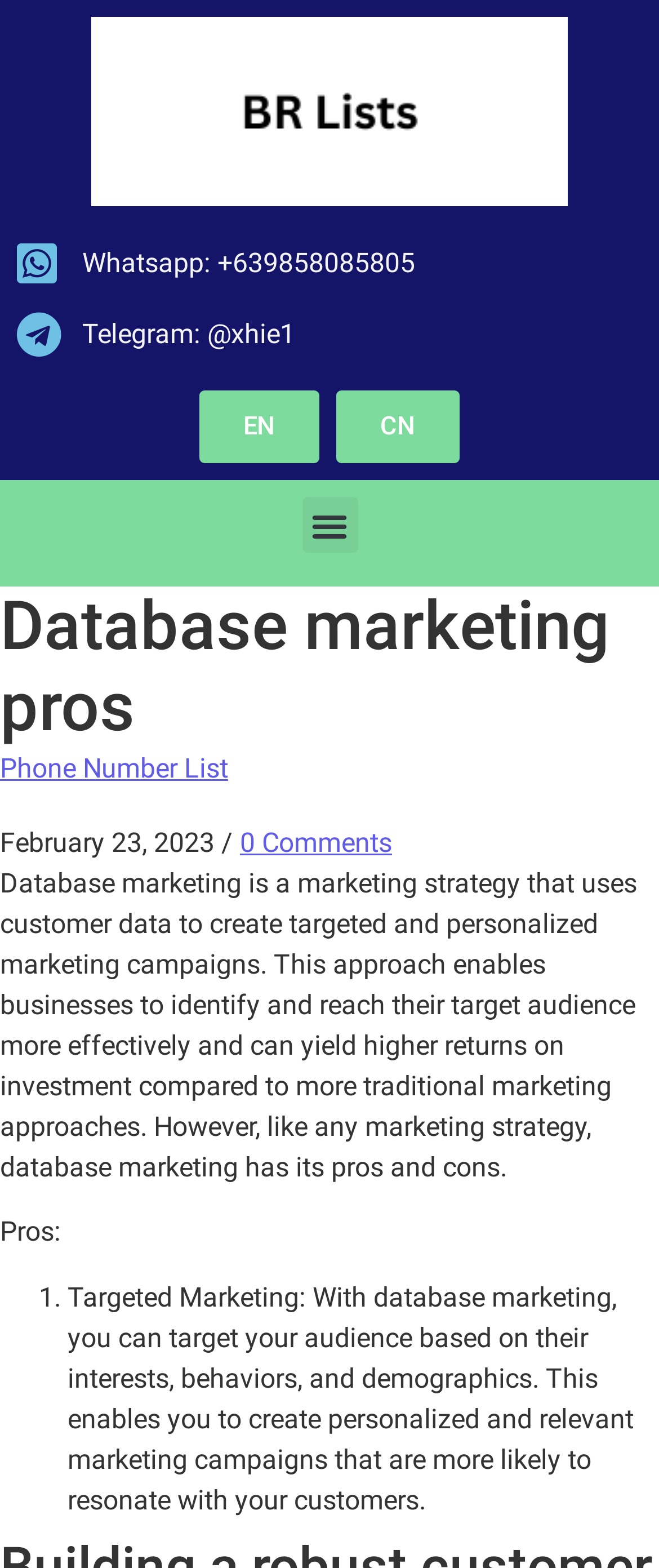What is the benefit of targeted marketing?
Answer the question with detailed information derived from the image.

According to the webpage, targeted marketing enables businesses to create personalized and relevant marketing campaigns that are more likely to resonate with their customers. This is one of the pros of database marketing.